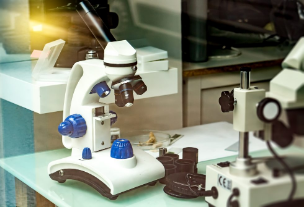How many optical devices are visible in the image?
Refer to the image and provide a one-word or short phrase answer.

Two